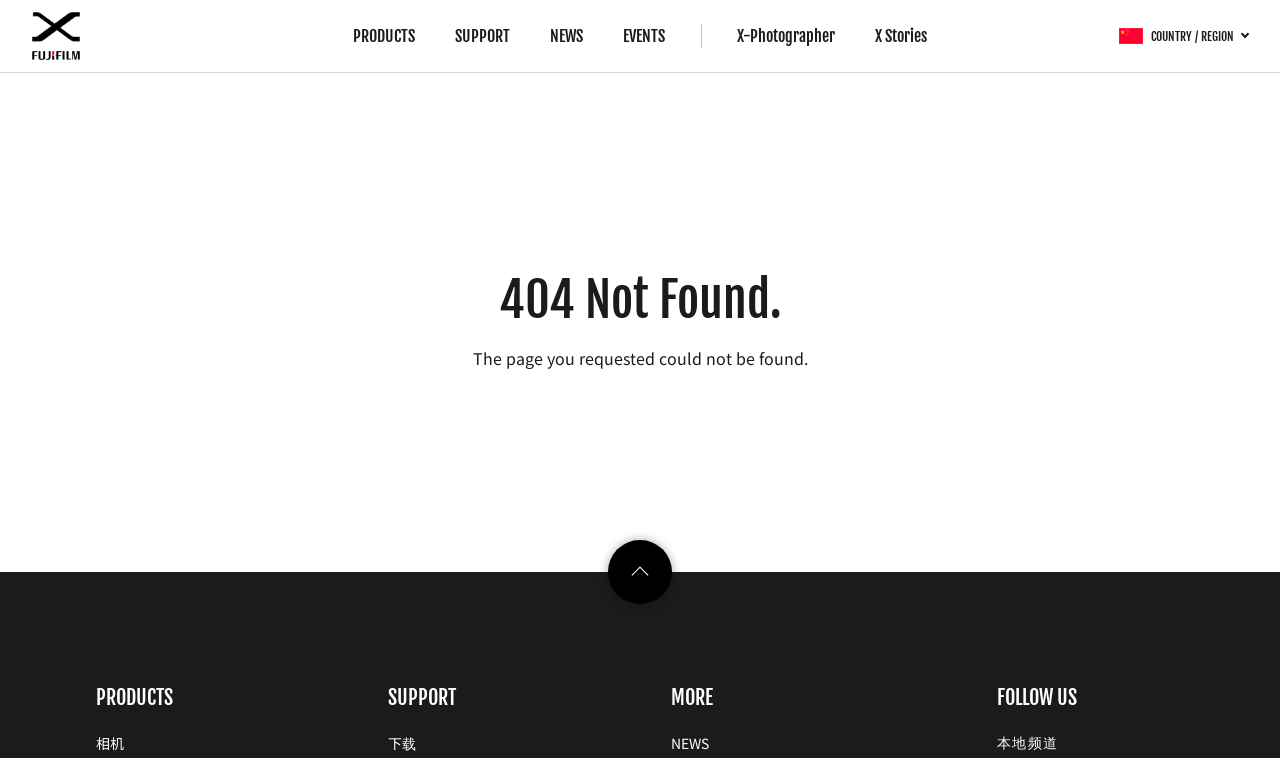Find the bounding box coordinates of the clickable area that will achieve the following instruction: "Click the NEWS link".

[0.414, 0.0, 0.471, 0.095]